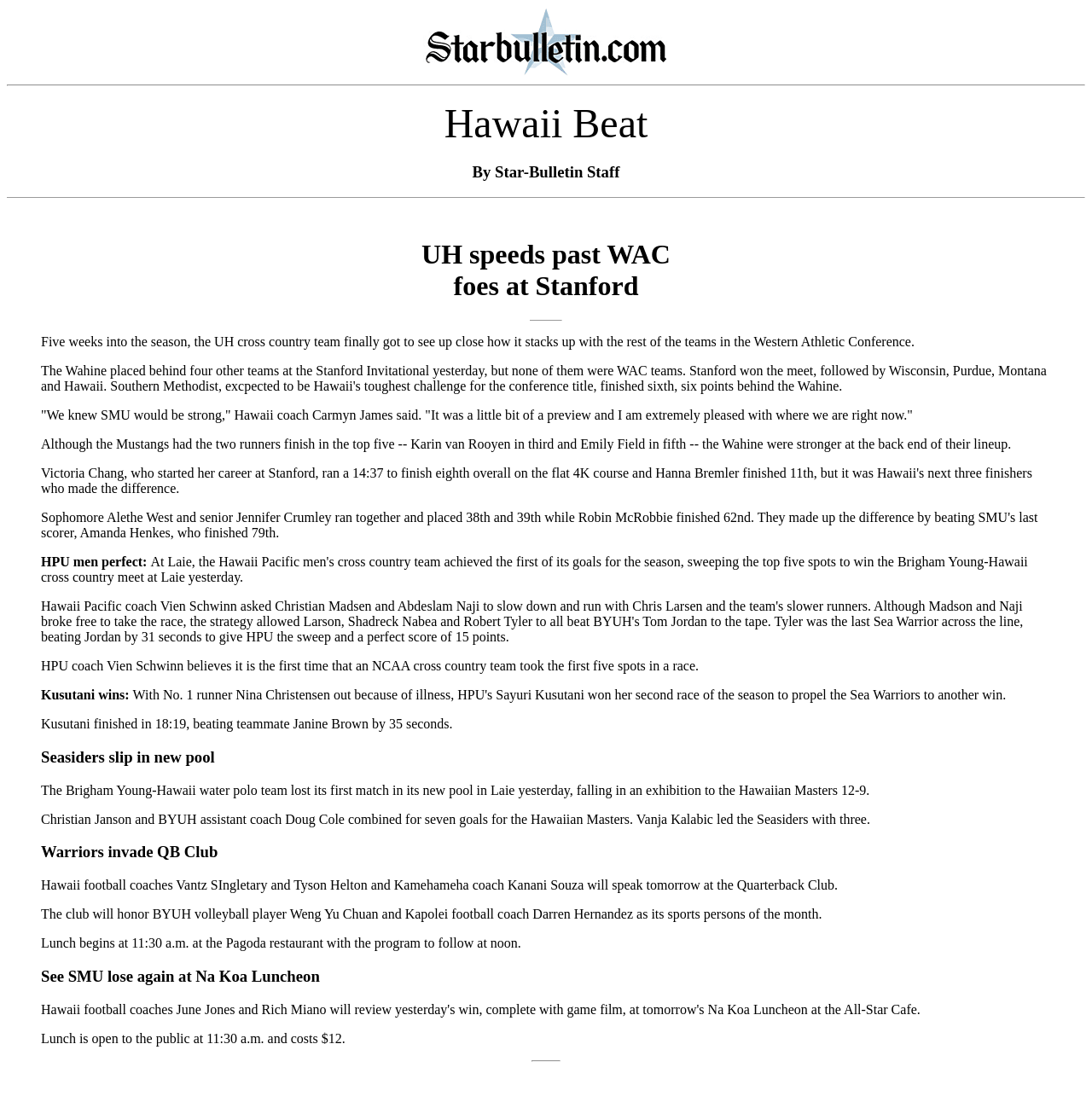What is the name of the restaurant where the Quarterback Club will meet?
Refer to the image and respond with a one-word or short-phrase answer.

Pagoda